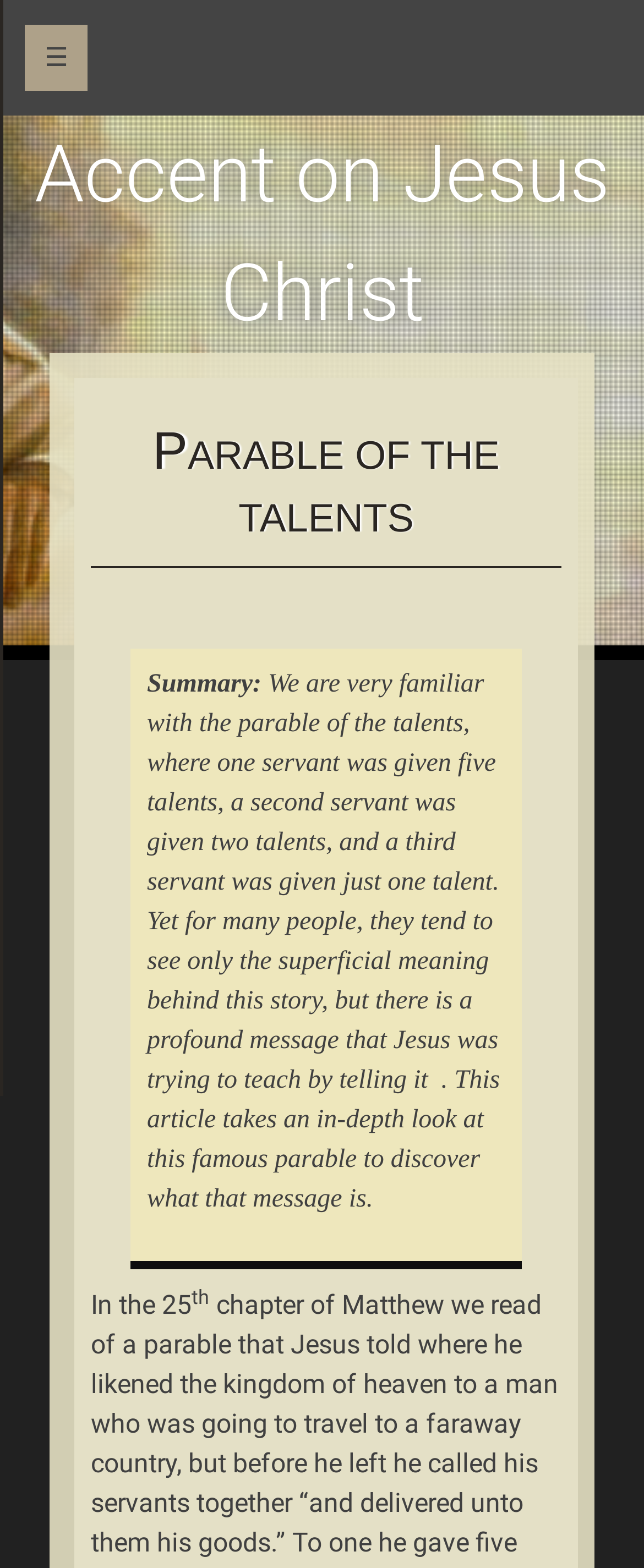Locate the bounding box coordinates of the UI element described by: "Accent on Jesus Christ". The bounding box coordinates should consist of four float numbers between 0 and 1, i.e., [left, top, right, bottom].

[0.054, 0.081, 0.946, 0.217]